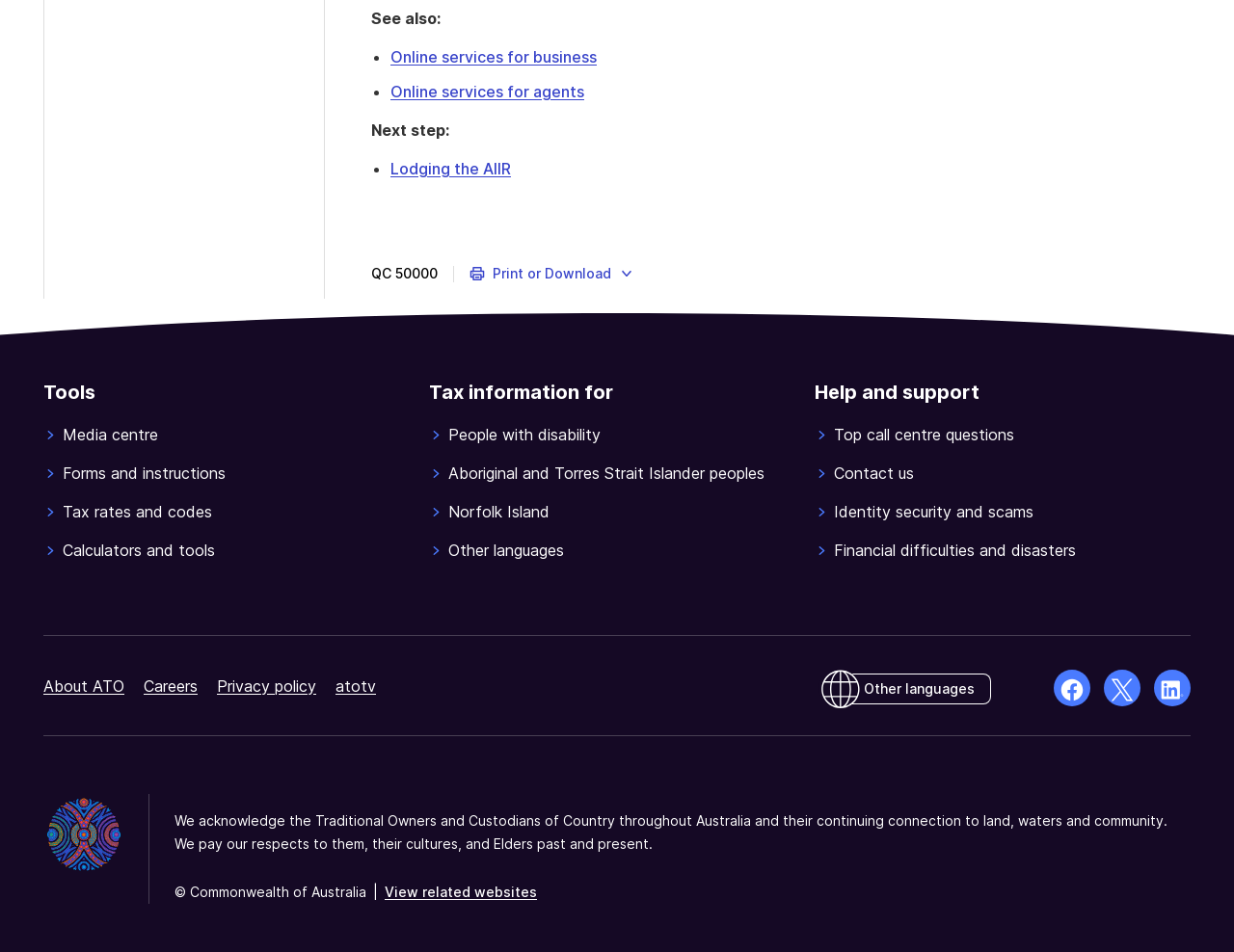What options are available for the 'Print or Download' button?
Look at the image and answer the question using a single word or phrase.

Print or PDF download